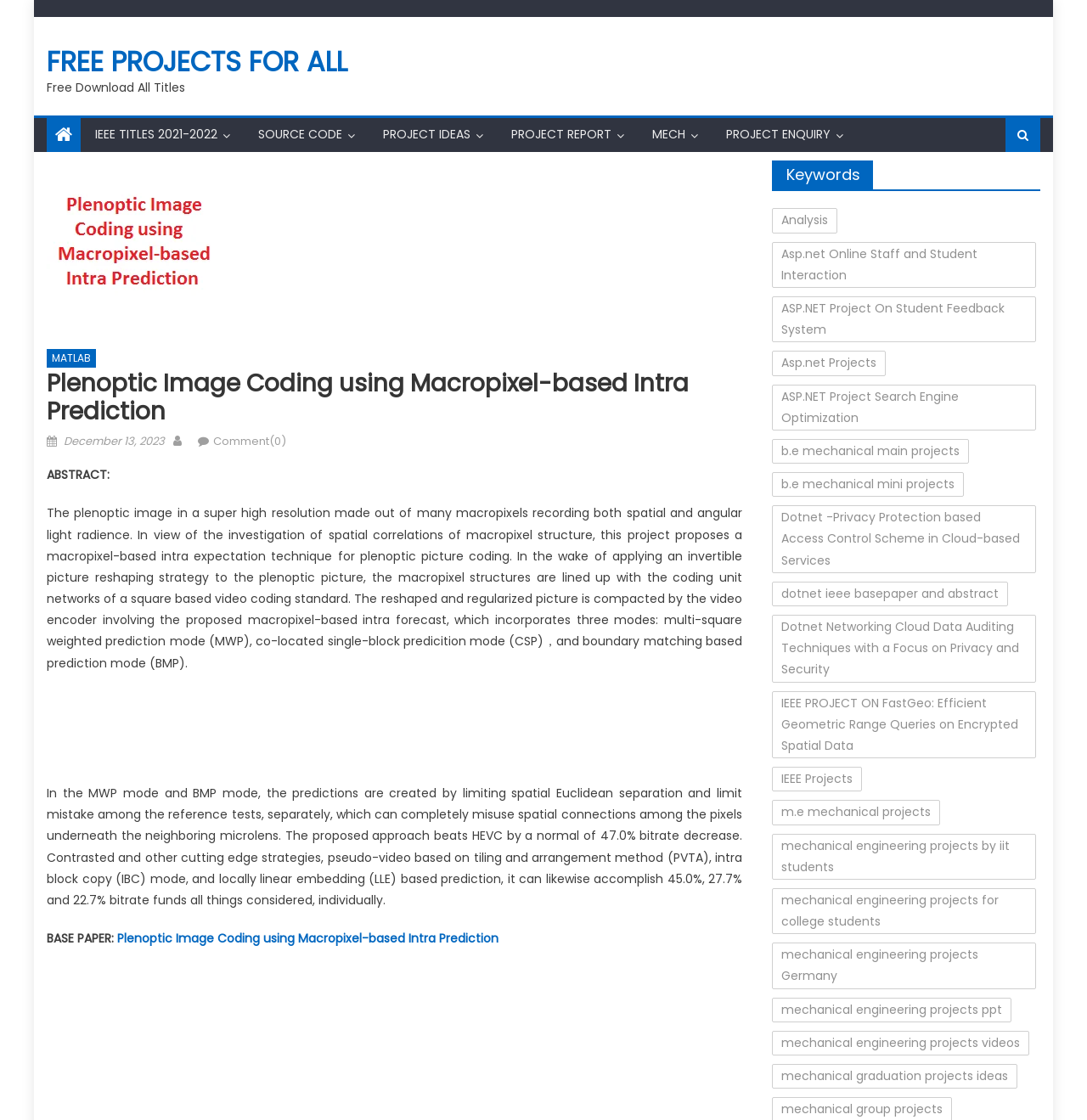Indicate the bounding box coordinates of the clickable region to achieve the following instruction: "Read the base paper of the project."

[0.108, 0.83, 0.459, 0.845]